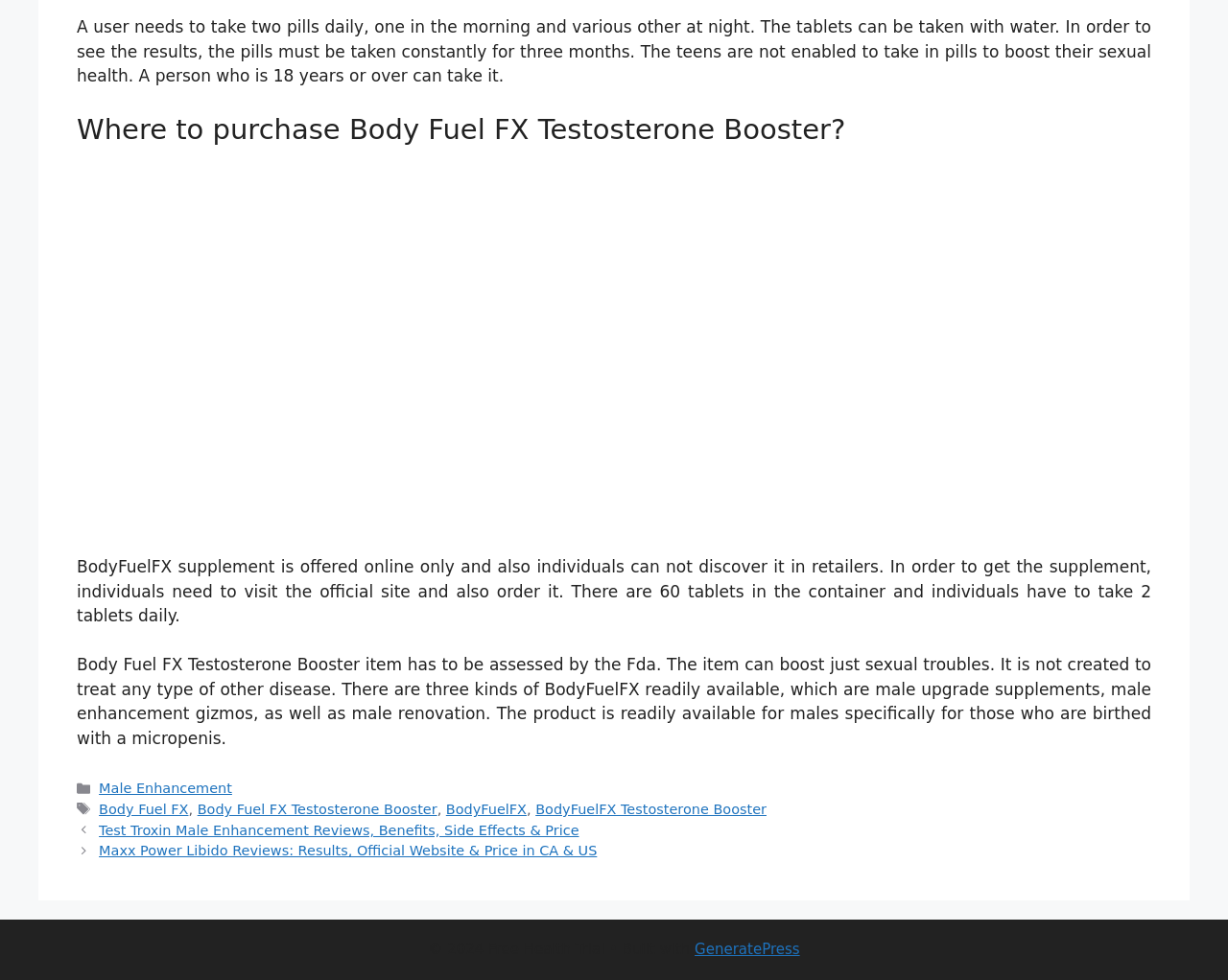Determine the bounding box of the UI element mentioned here: "Body Fuel FX". The coordinates must be in the format [left, top, right, bottom] with values ranging from 0 to 1.

[0.081, 0.818, 0.154, 0.834]